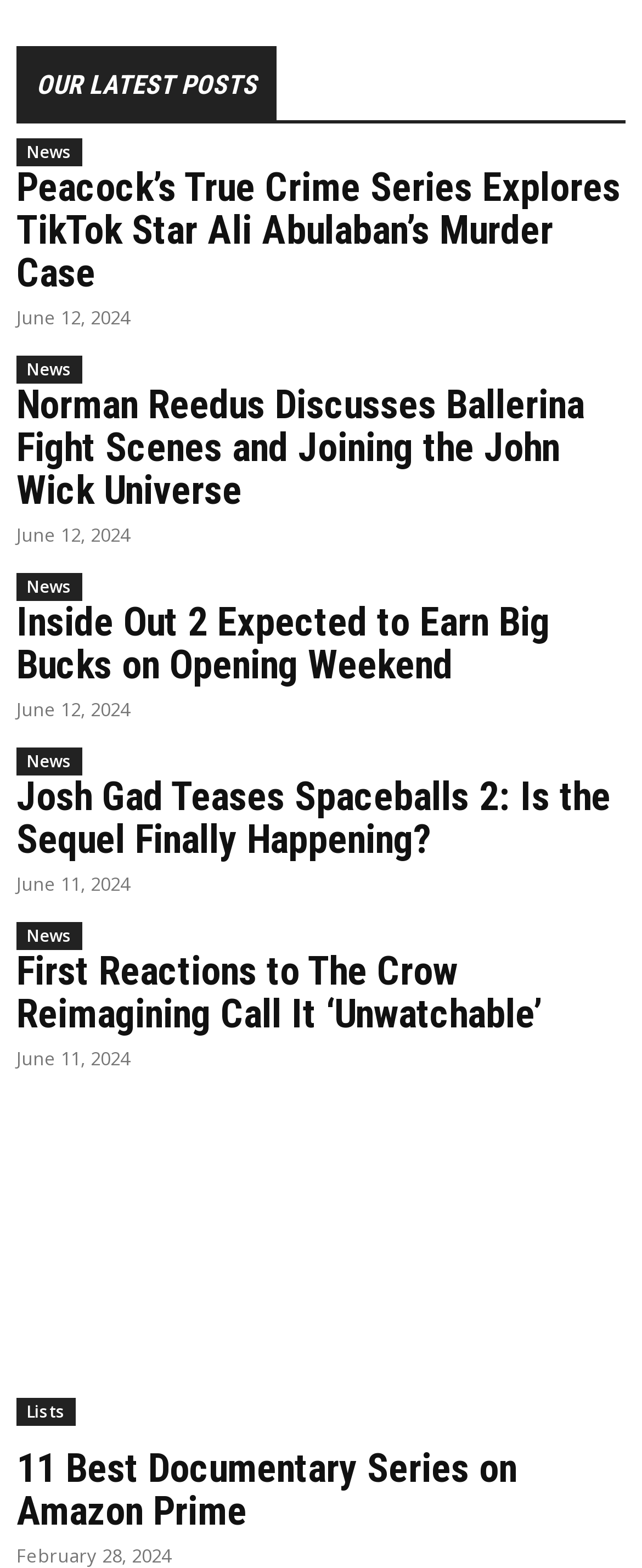Locate the bounding box coordinates for the element described below: "News". The coordinates must be four float values between 0 and 1, formatted as [left, top, right, bottom].

[0.026, 0.477, 0.128, 0.495]